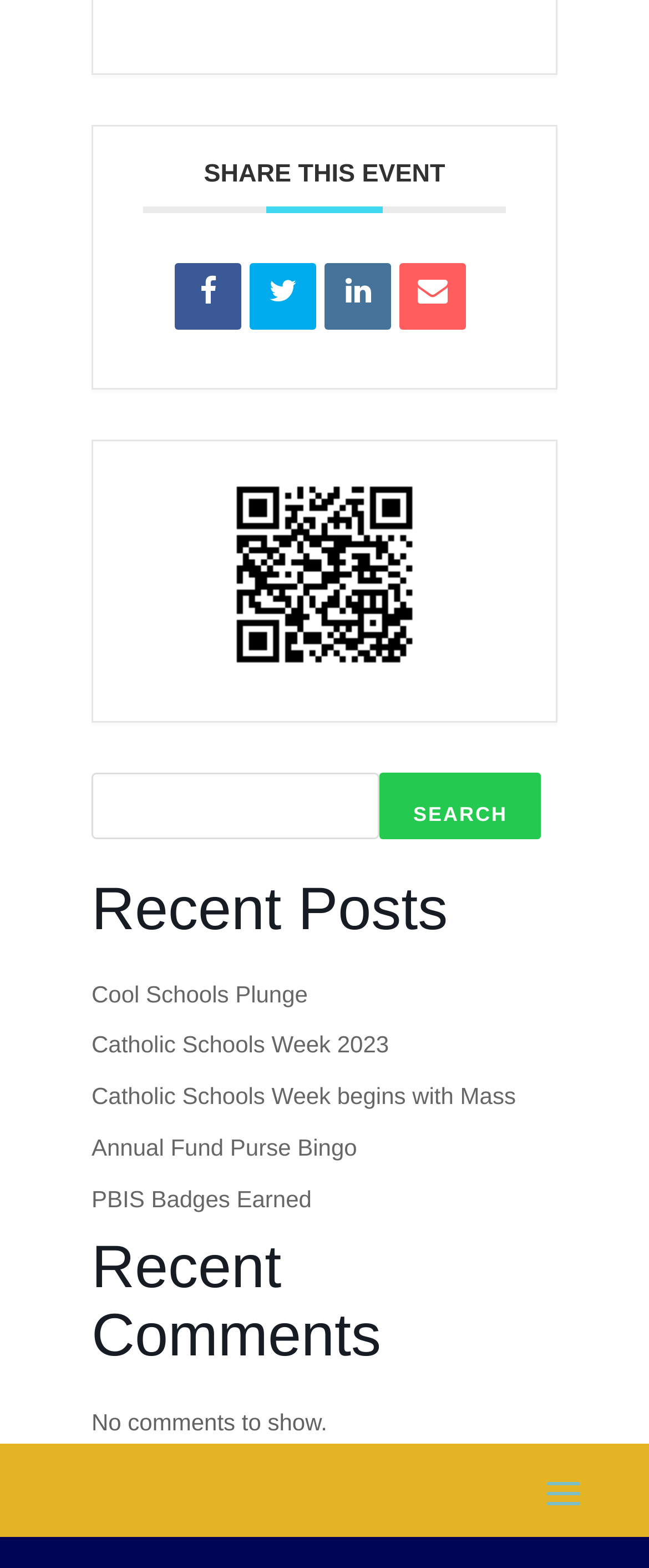Please answer the following question as detailed as possible based on the image: 
What type of social media platforms are available for sharing?

The four links with icons '', '', '', and '' are likely social media platforms, such as Facebook, Twitter, LinkedIn, and Email, that can be used to share the event.